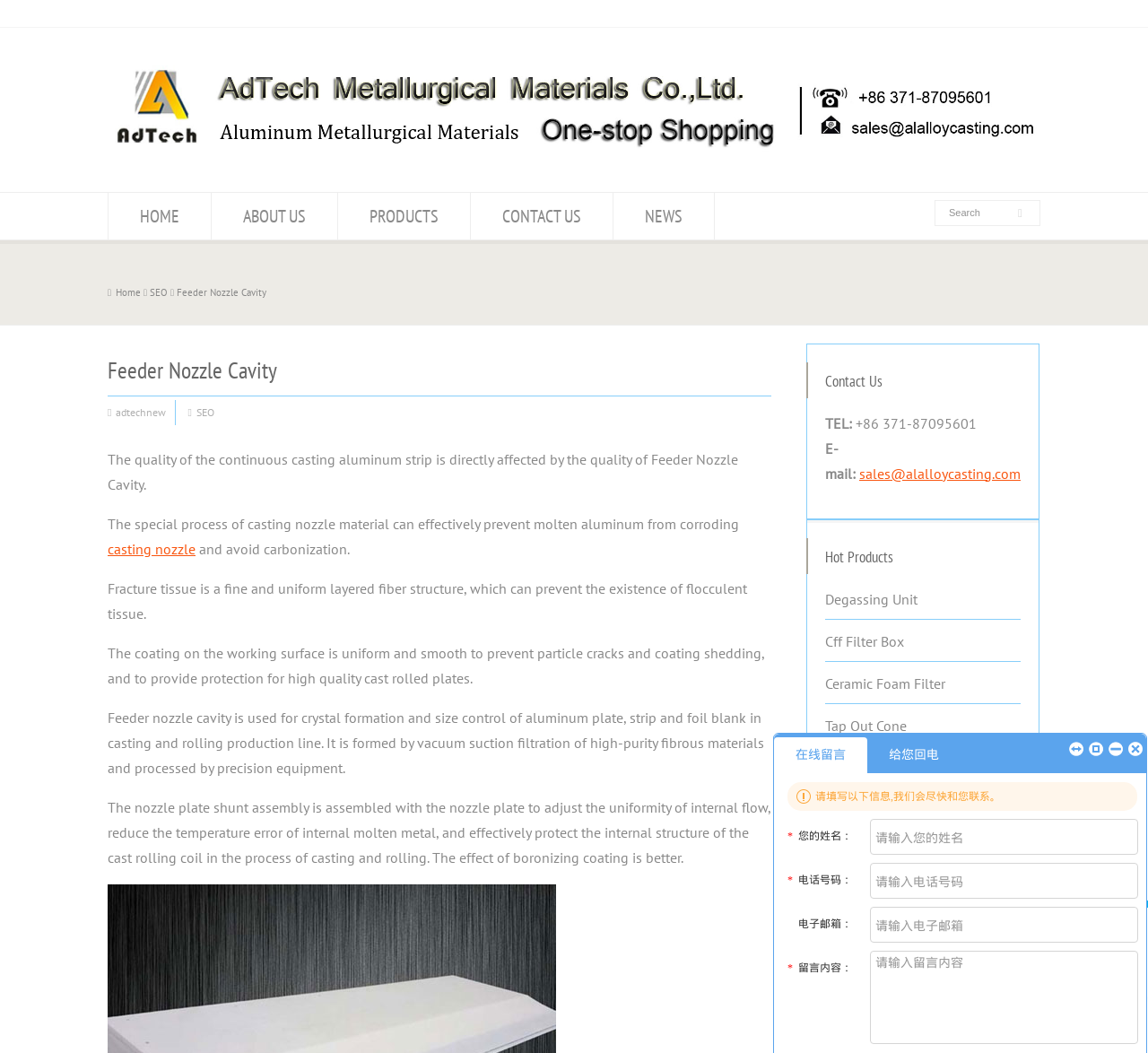Please find the bounding box coordinates of the clickable region needed to complete the following instruction: "Contact us". The bounding box coordinates must consist of four float numbers between 0 and 1, i.e., [left, top, right, bottom].

[0.719, 0.353, 0.889, 0.373]